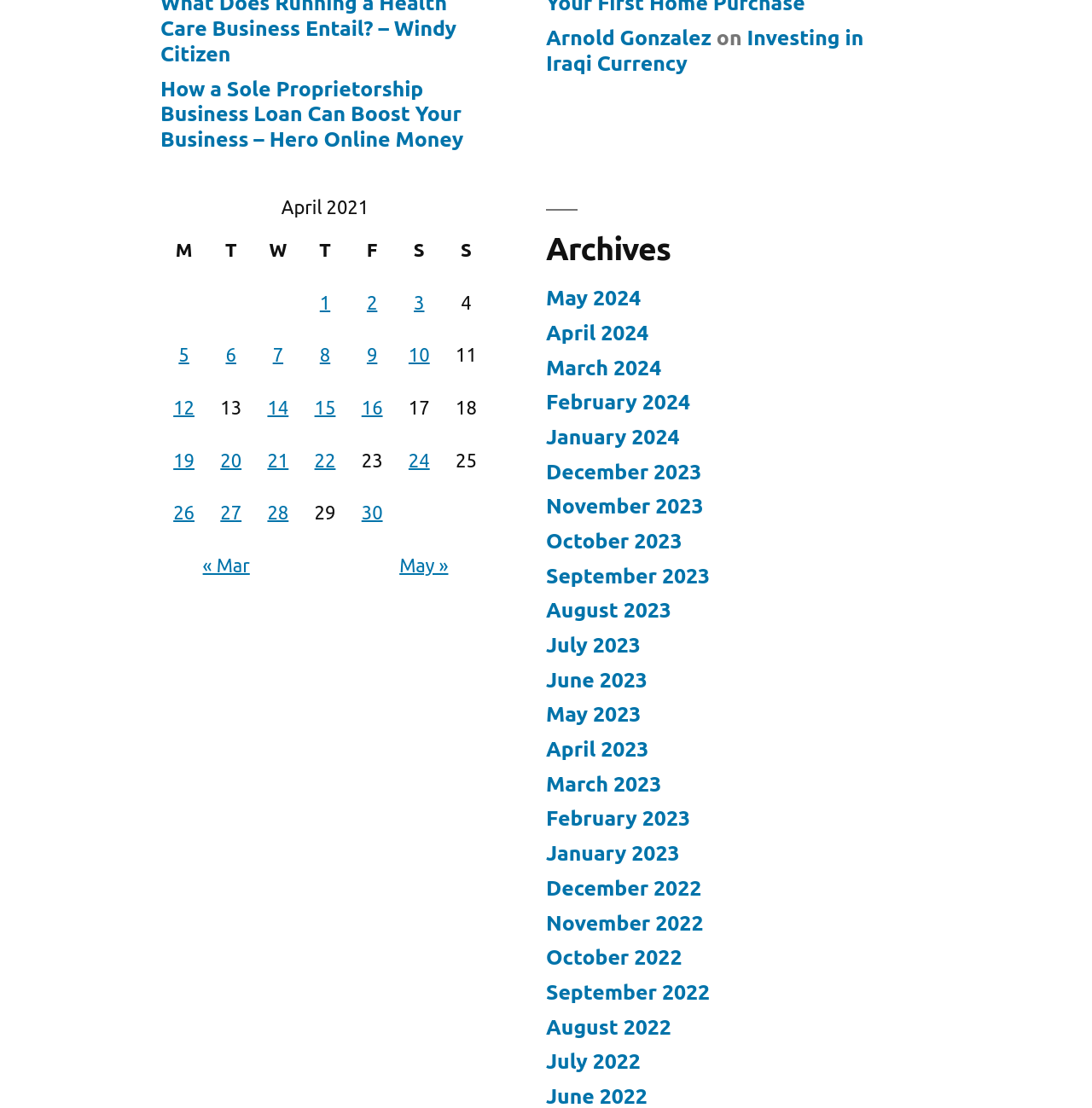Please determine the bounding box coordinates for the UI element described here. Use the format (top-left x, top-left y, bottom-right x, bottom-right y) with values bounded between 0 and 1: 10

[0.374, 0.311, 0.394, 0.33]